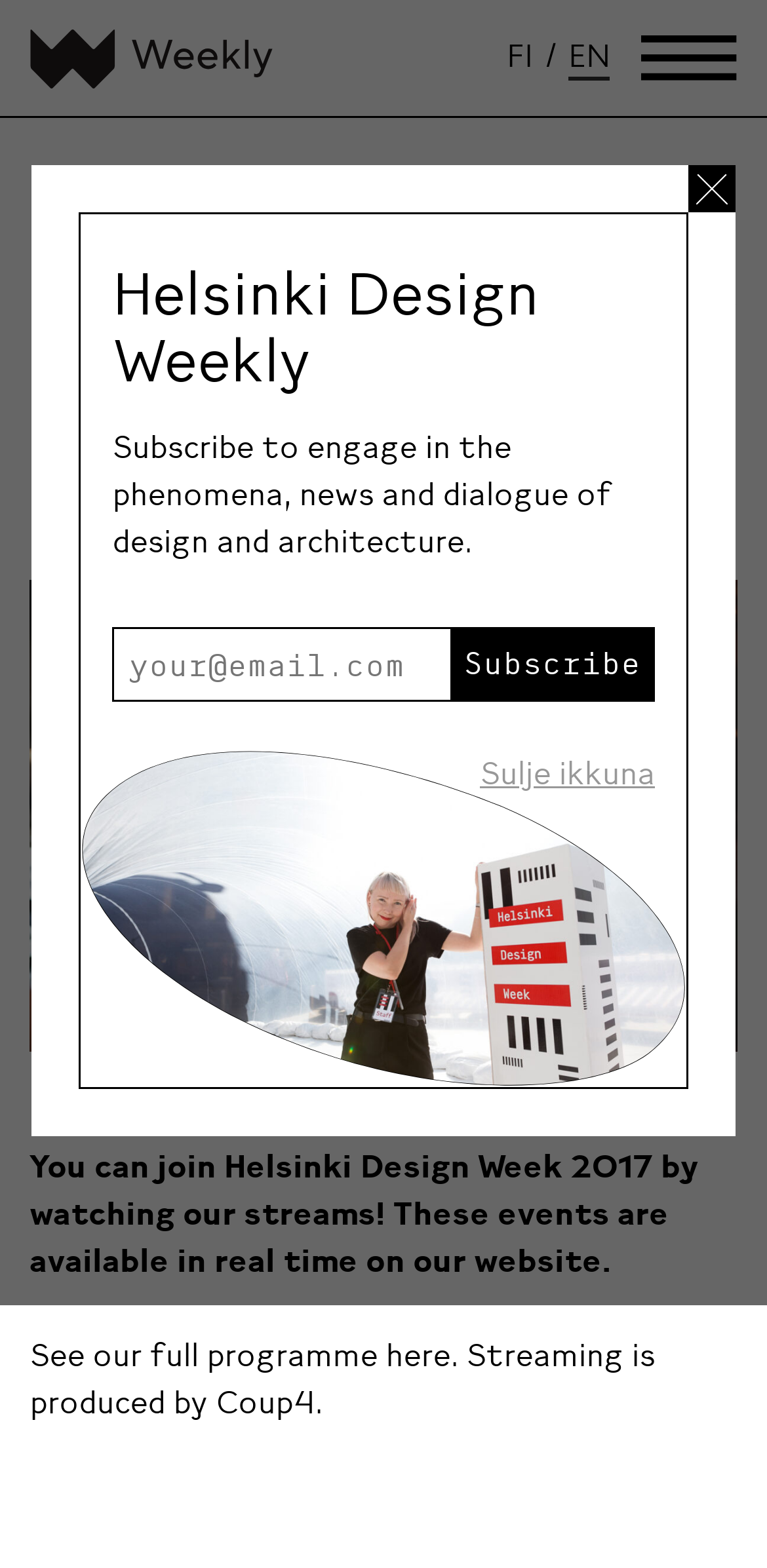What is the purpose of the textbox?
Please answer using one word or phrase, based on the screenshot.

To subscribe